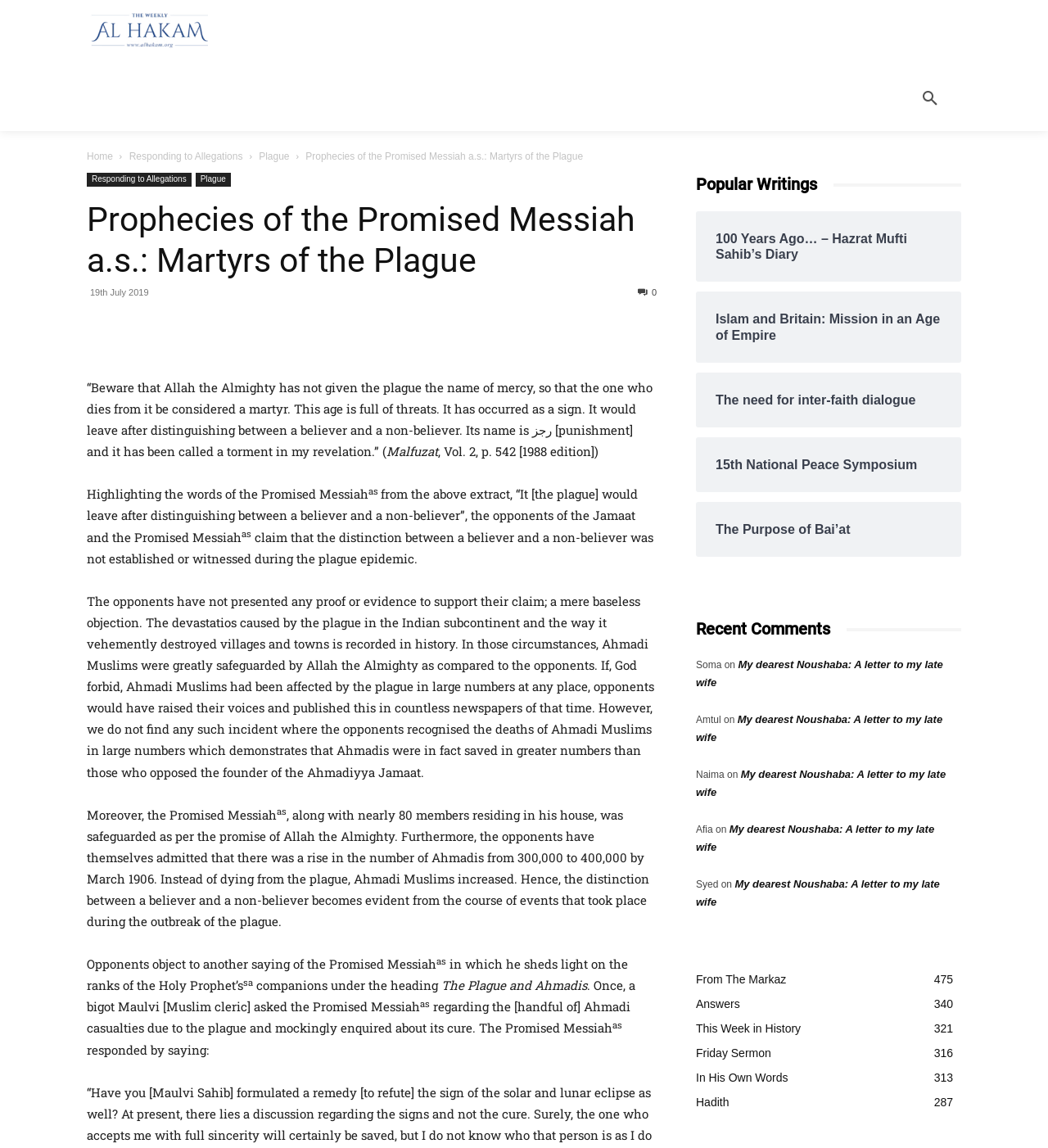Specify the bounding box coordinates of the area to click in order to execute this command: 'Read the 'Prophecies of the Promised Messiah a.s.: Martyrs of the Plague' article'. The coordinates should consist of four float numbers ranging from 0 to 1, and should be formatted as [left, top, right, bottom].

[0.292, 0.131, 0.556, 0.141]